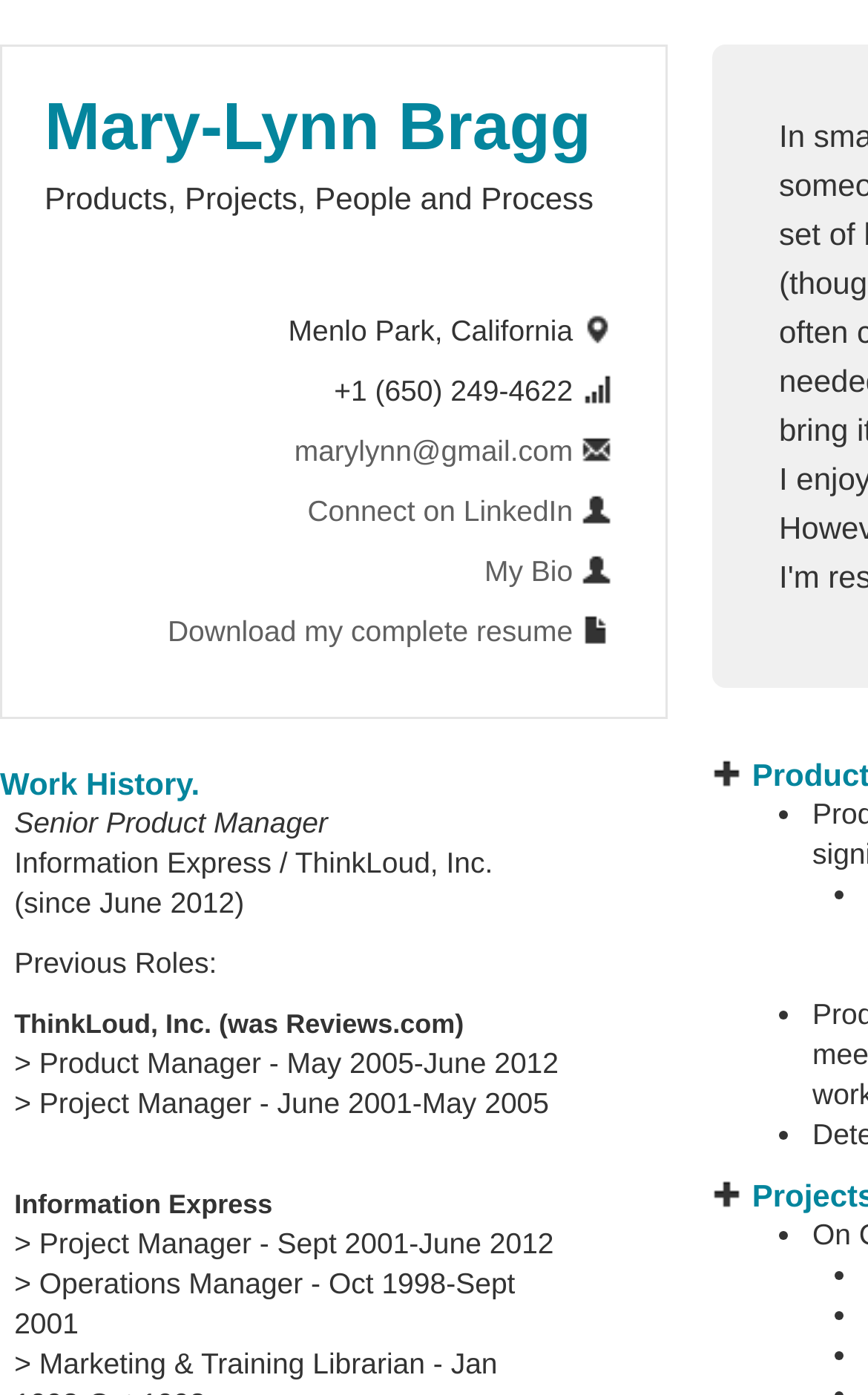Provide your answer in a single word or phrase: 
What is Mary-Lynn Bragg's profession?

Senior Product Manager